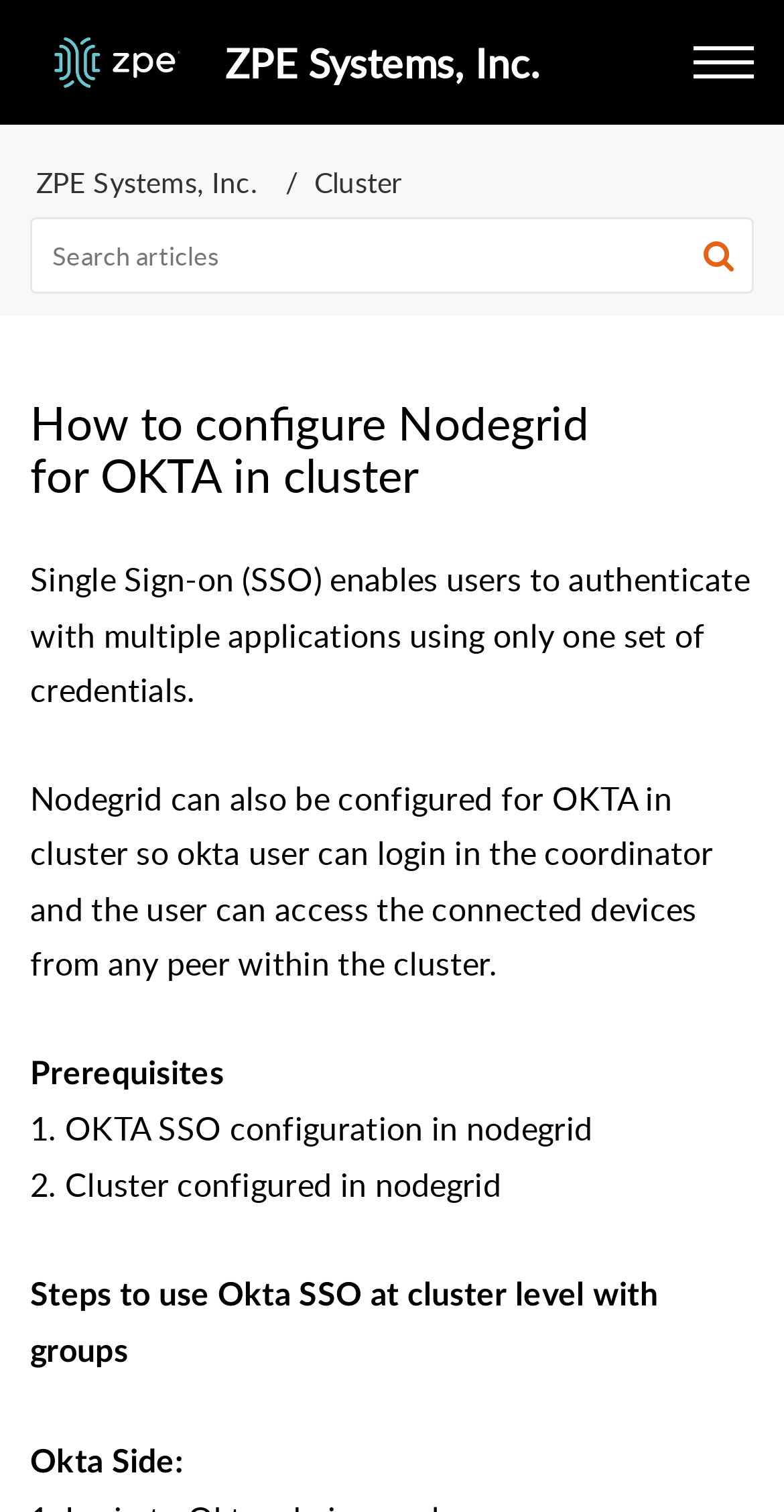Please identify the primary heading of the webpage and give its text content.

How to configure Nodegrid for OKTA in cluster